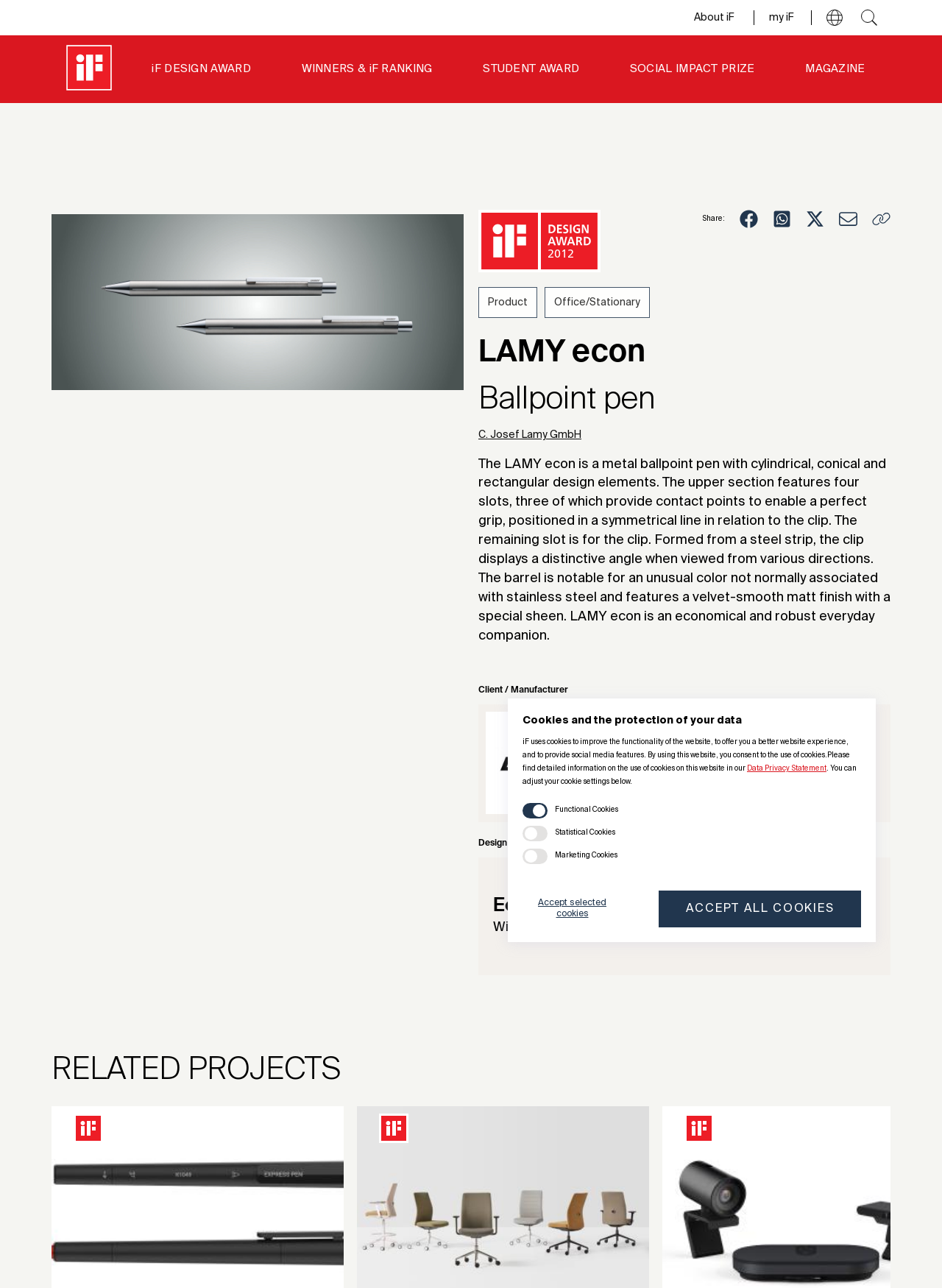Bounding box coordinates are given in the format (top-left x, top-left y, bottom-right x, bottom-right y). All values should be floating point numbers between 0 and 1. Provide the bounding box coordinate for the UI element described as: parent_node: About iF

[0.902, 0.005, 0.936, 0.022]